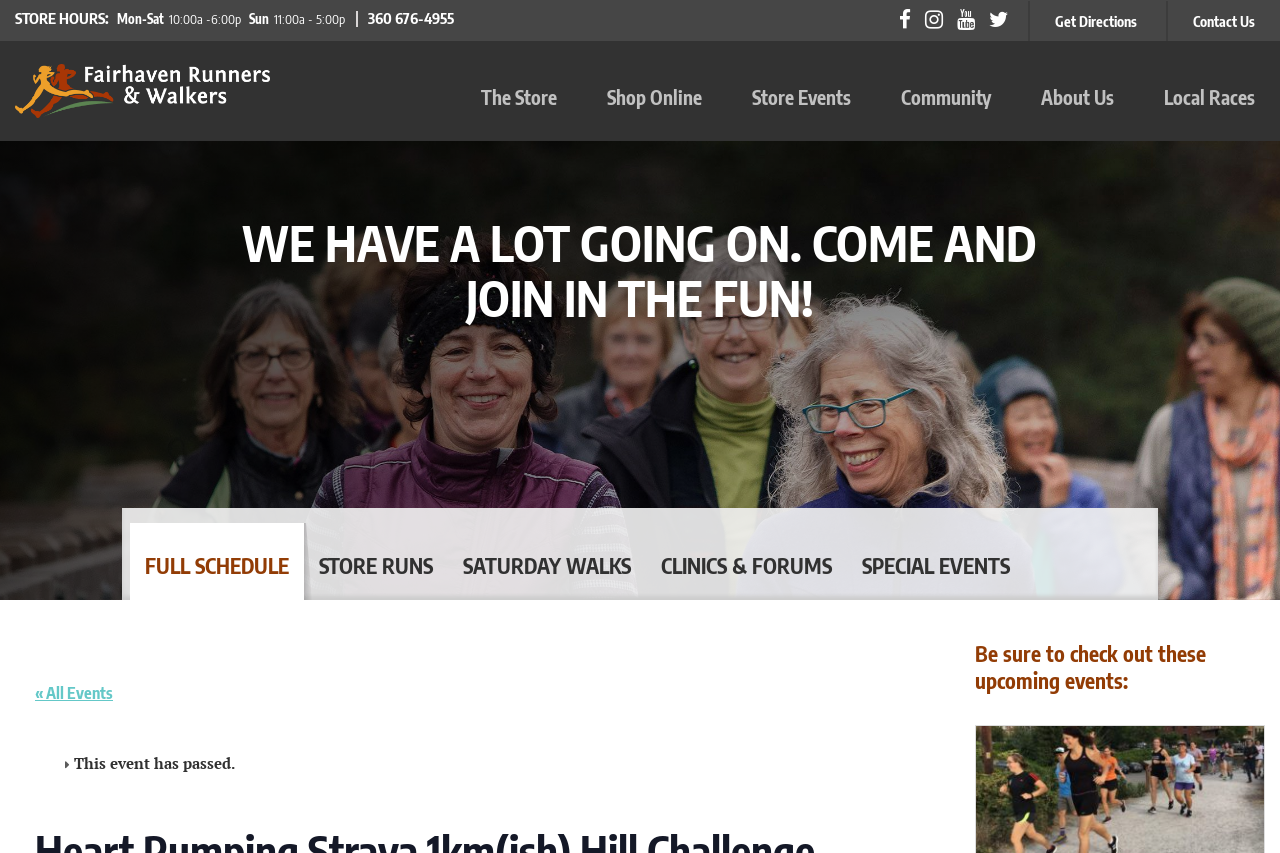What are the store hours on Monday?
Kindly give a detailed and elaborate answer to the question.

I found the store hours section on the webpage, which lists the hours for each day of the week. According to the section, the store hours on Monday are 10:00a - 6:00p.